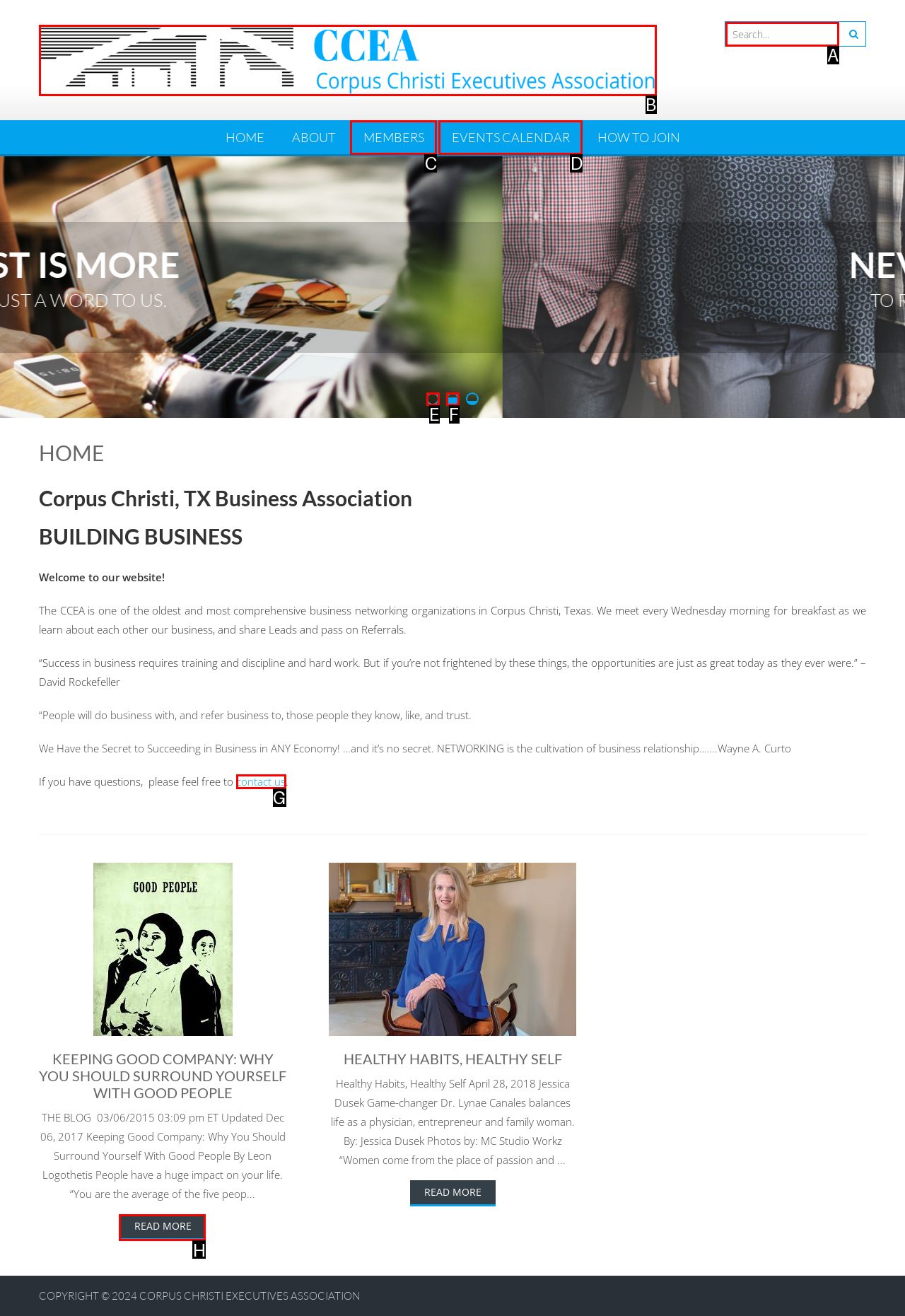Identify the letter of the option that should be selected to accomplish the following task: Read more about Keeping Good Company. Provide the letter directly.

H